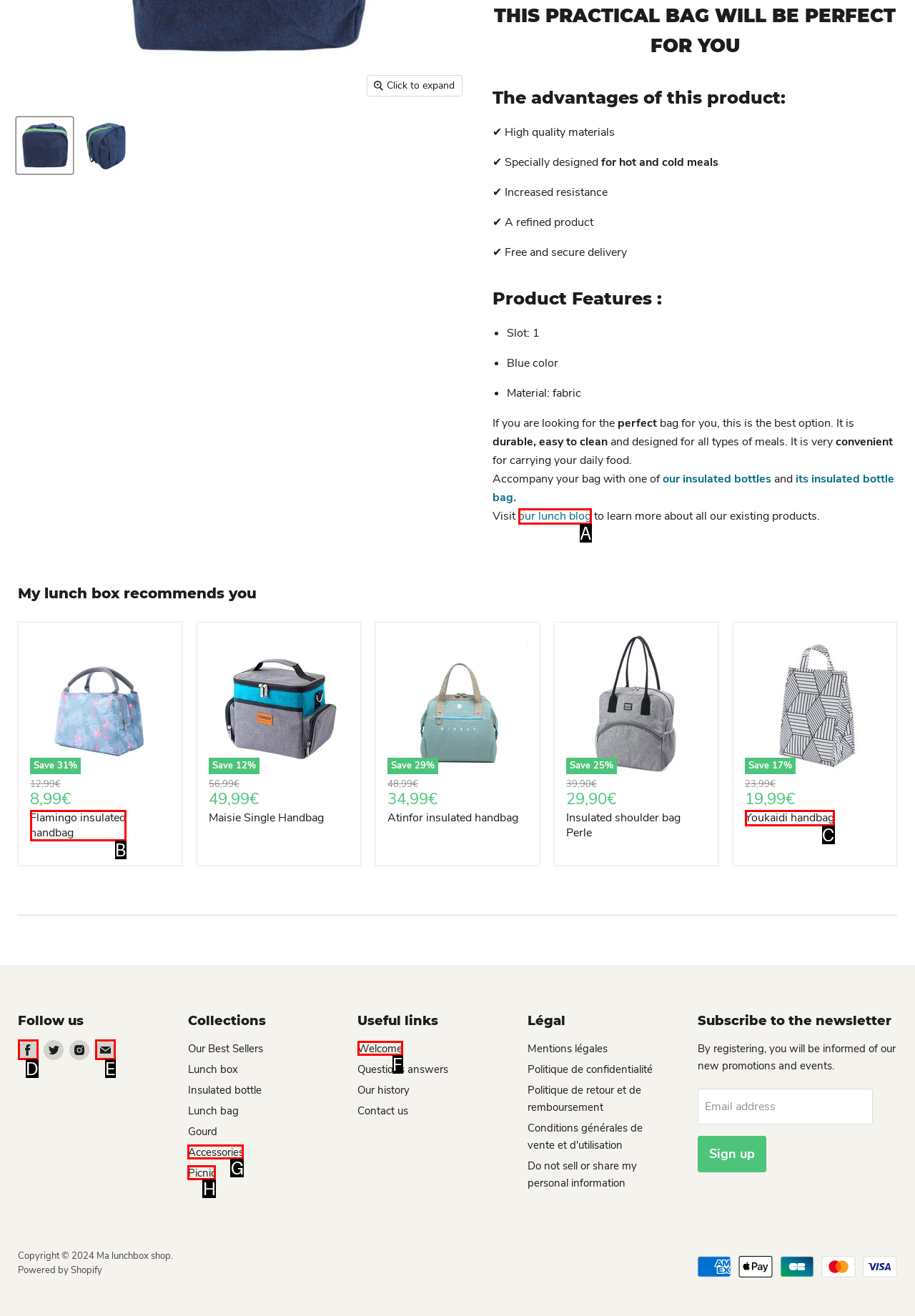Select the correct option based on the description: Flamingo insulated handbag
Answer directly with the option’s letter.

B